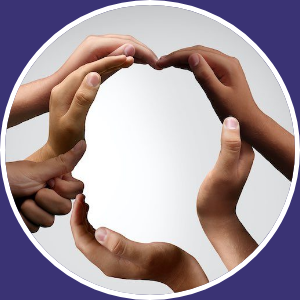Provide a short answer using a single word or phrase for the following question: 
Is the image related to a business environment?

Yes